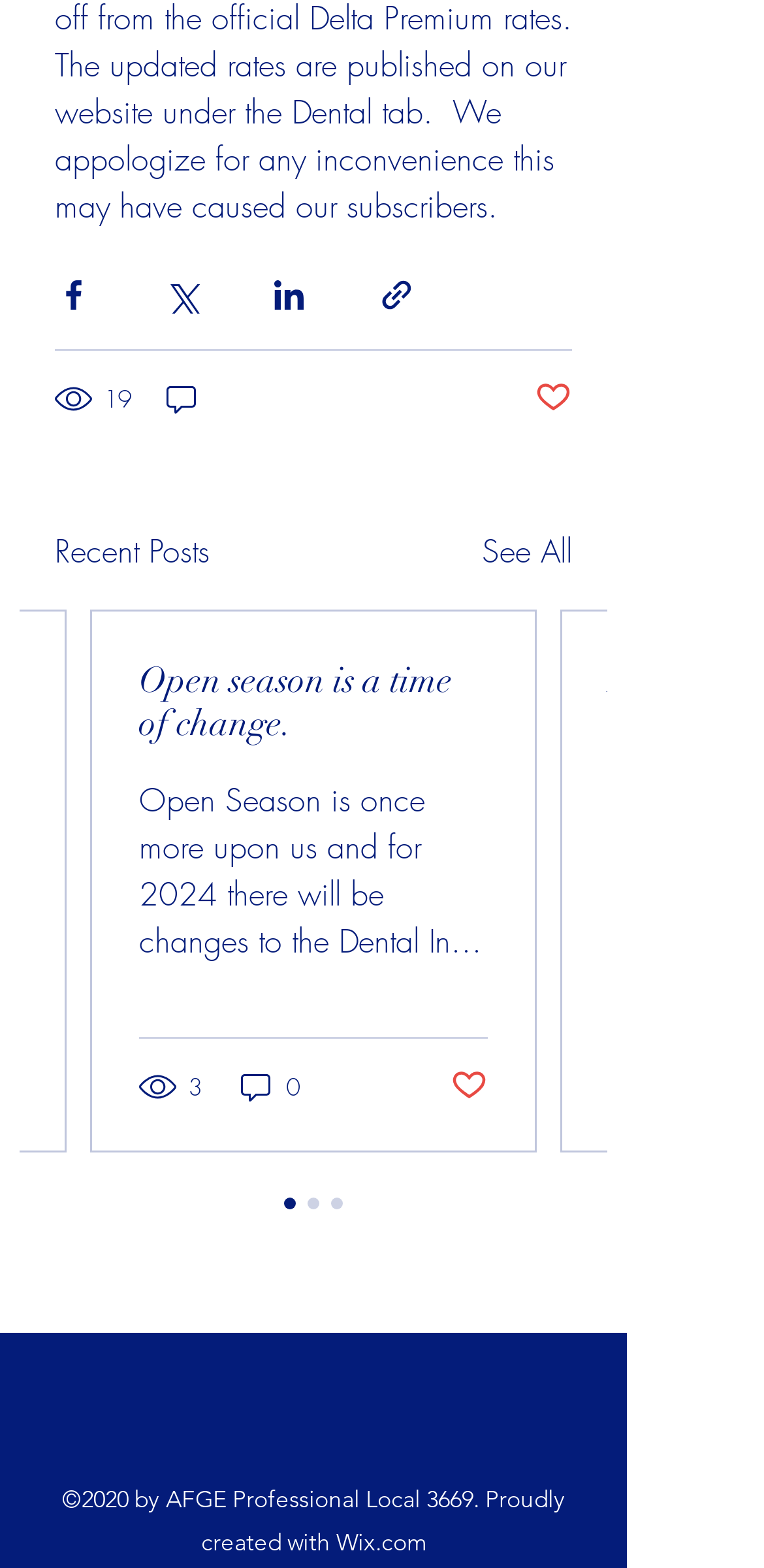Can you show the bounding box coordinates of the region to click on to complete the task described in the instruction: "Share via Facebook"?

[0.072, 0.176, 0.121, 0.2]